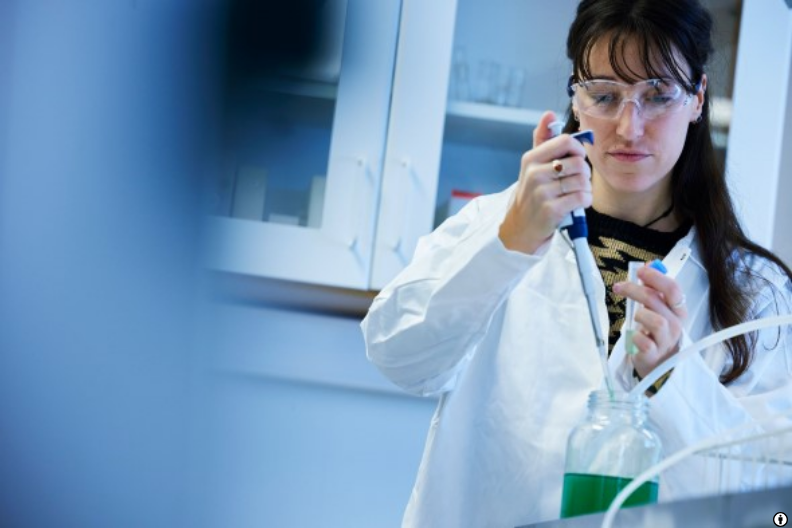What is the color of the solution in the jar?
Refer to the image and give a detailed answer to the question.

The caption describes the jar as being filled with a green solution, which may indicate a research project related to chemistry or environmental science.